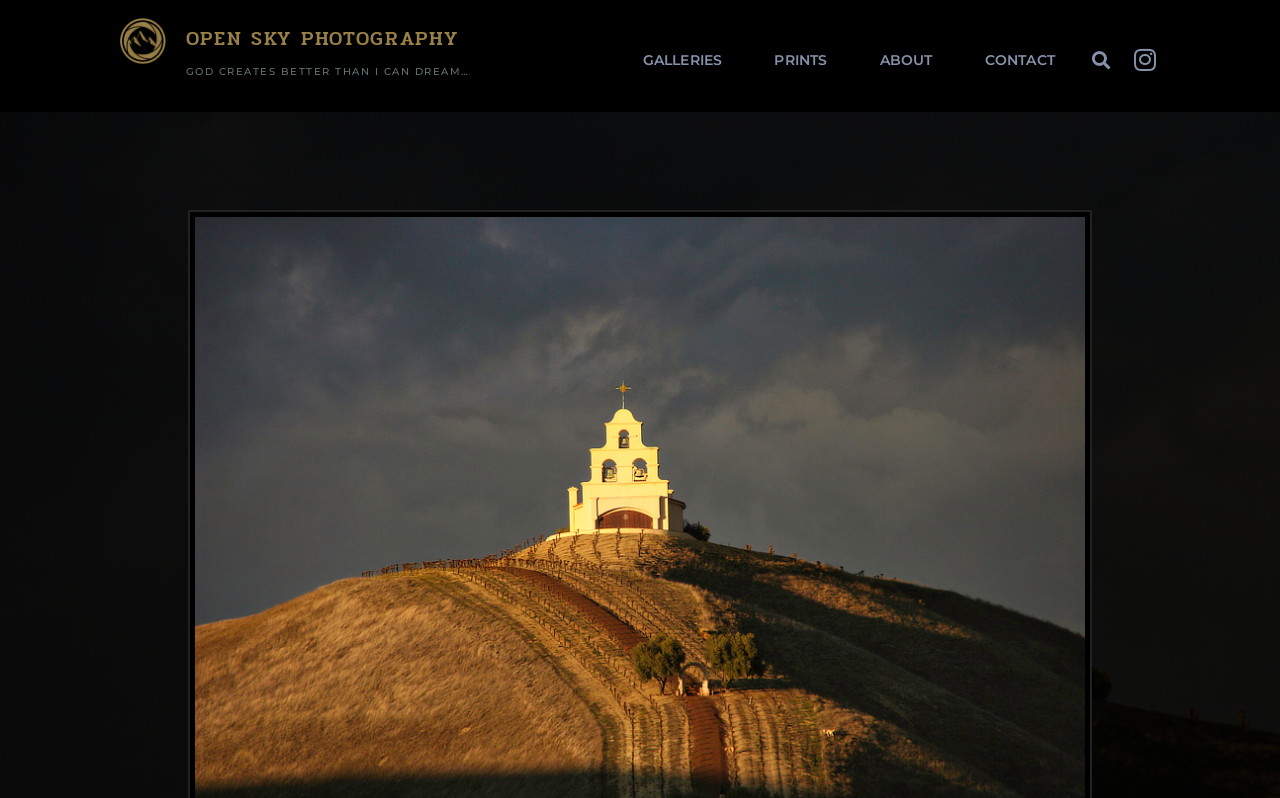What is the theme of the photography studio?
Please answer using one word or phrase, based on the screenshot.

Nature